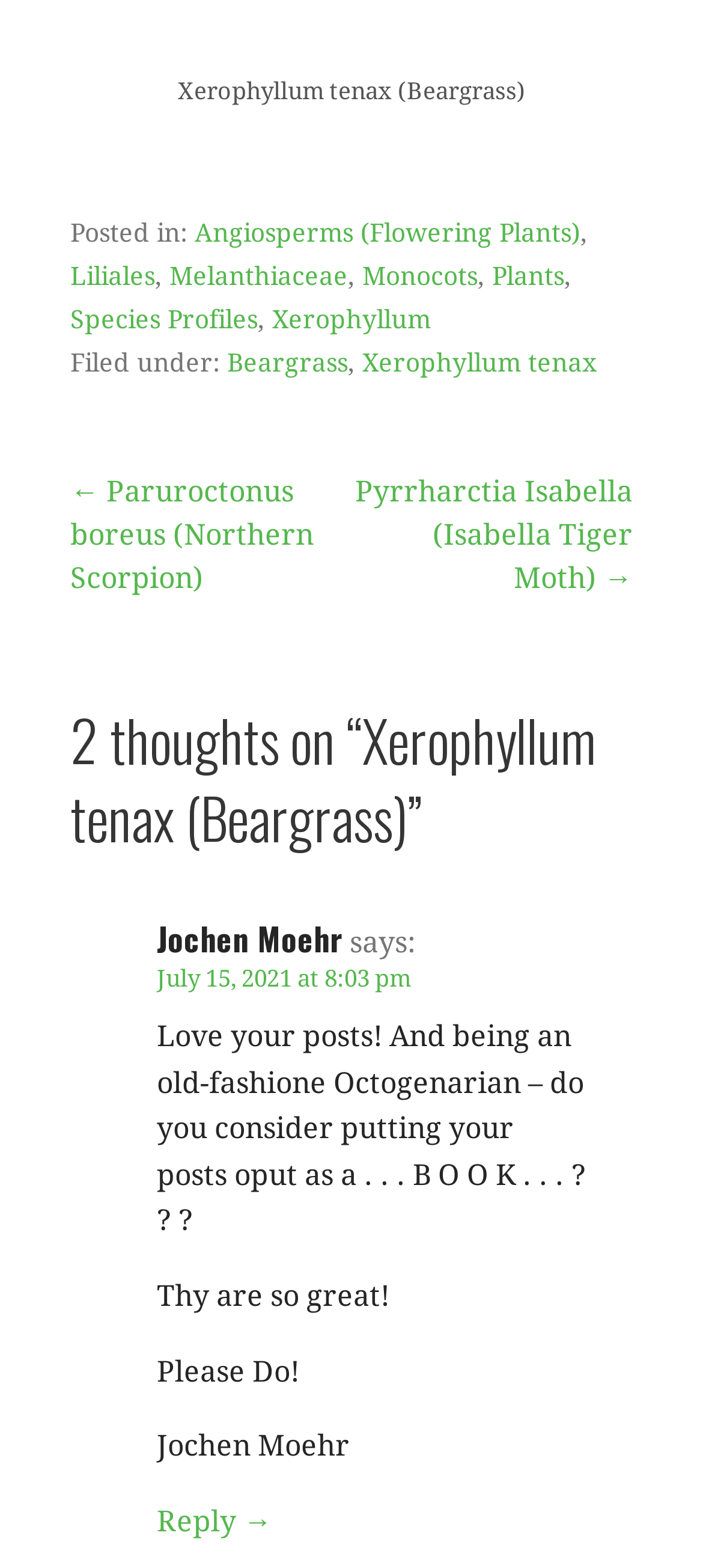Please specify the bounding box coordinates of the clickable region necessary for completing the following instruction: "Click on the 'Brinaco Sewing Machine Stands' link". The coordinates must consist of four float numbers between 0 and 1, i.e., [left, top, right, bottom].

None